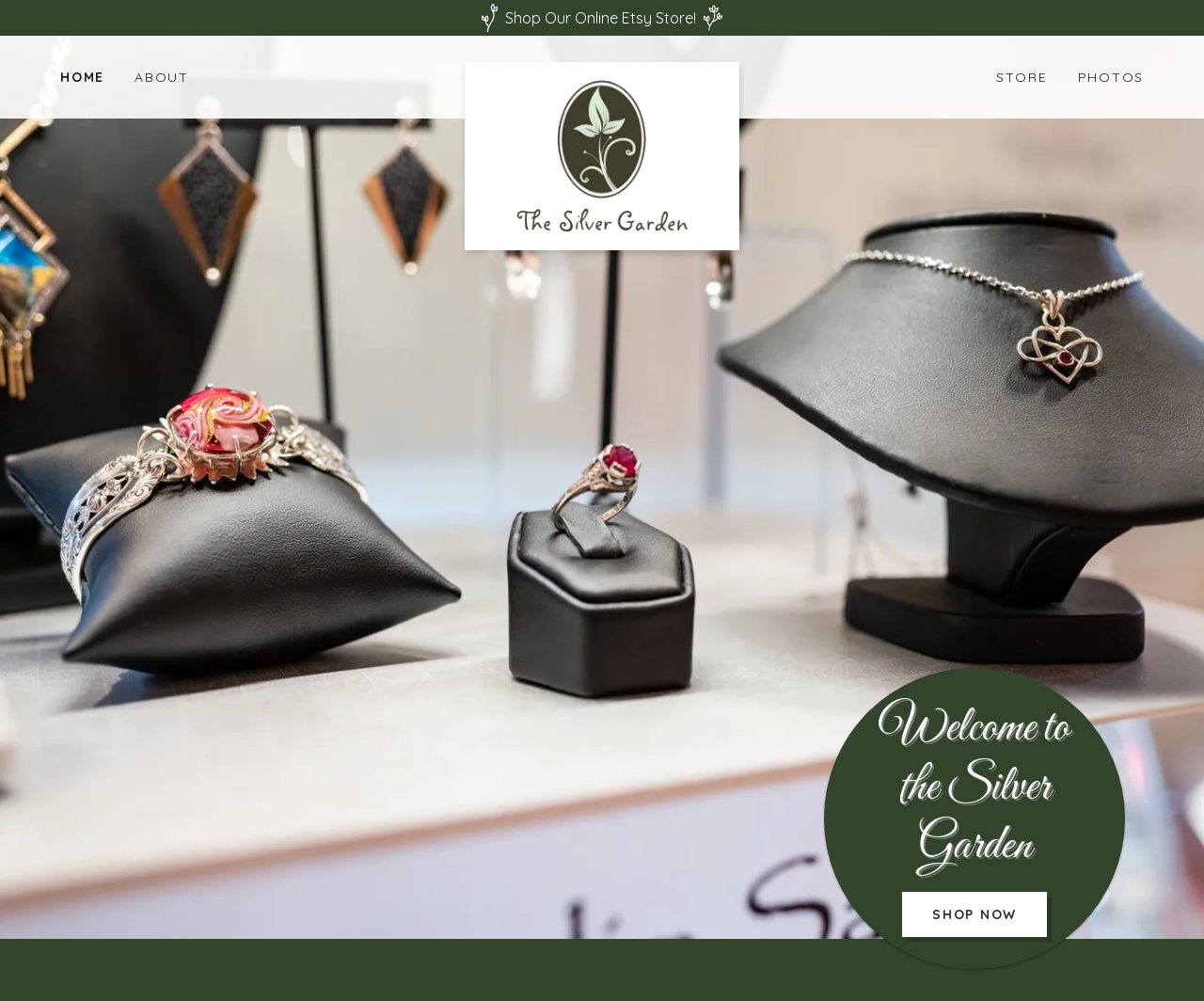Can you identify the bounding box coordinates of the clickable region needed to carry out this instruction: 'Shop now'? The coordinates should be four float numbers within the range of 0 to 1, stated as [left, top, right, bottom].

[0.749, 0.891, 0.87, 0.936]